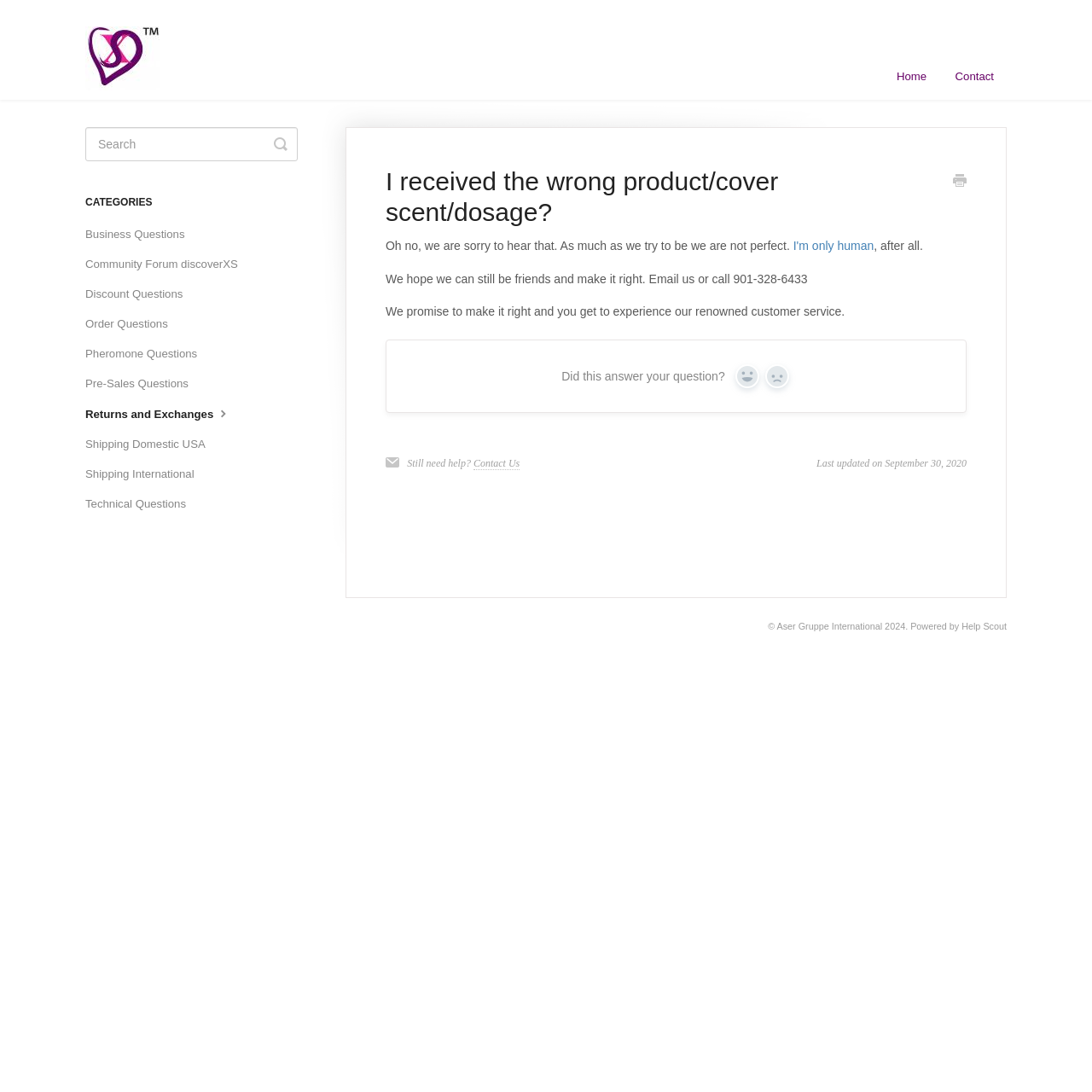Please extract the webpage's main title and generate its text content.

I received the wrong product/cover scent/dosage?